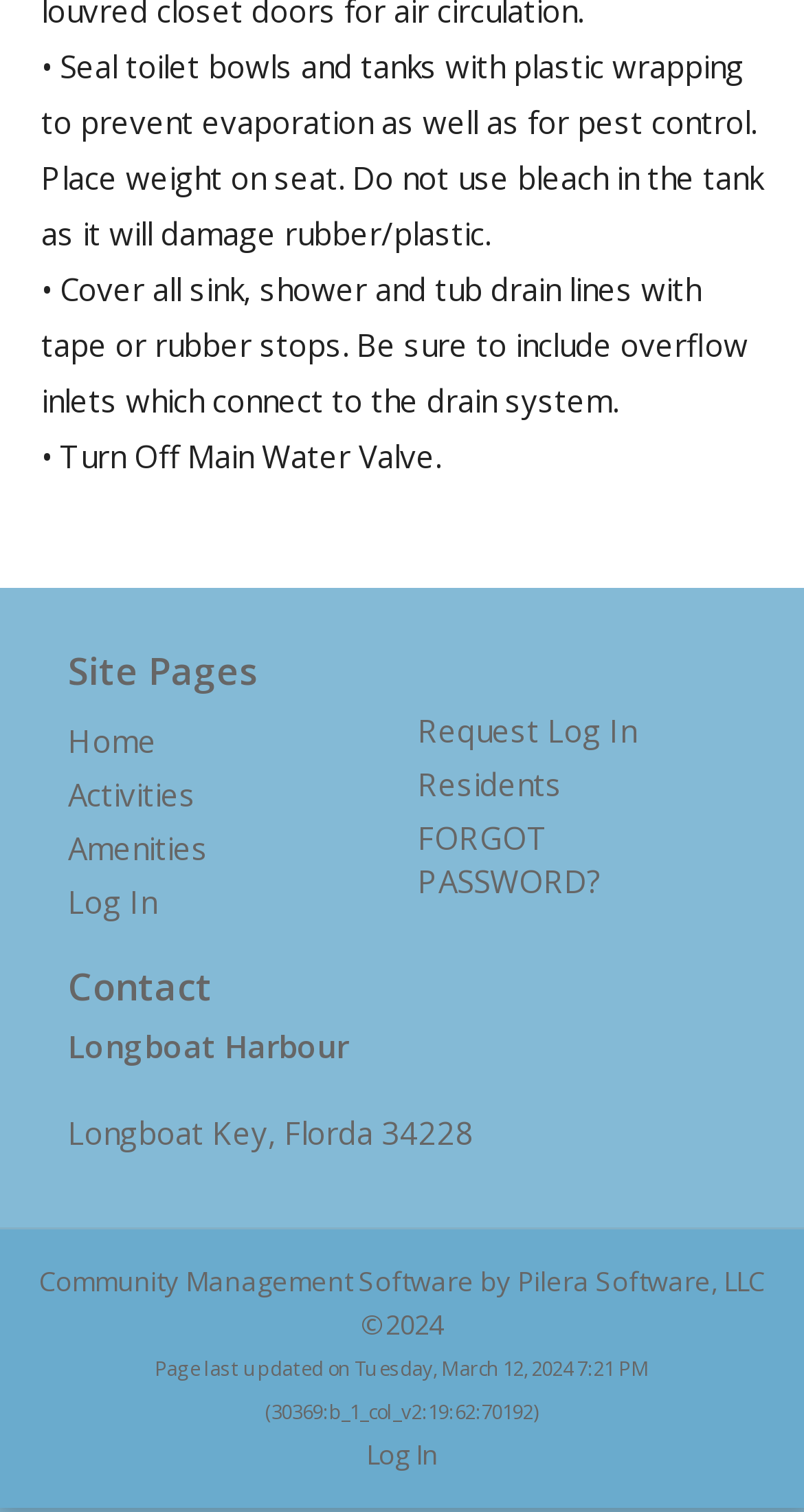Given the description: "FORGOT PASSWORD?", determine the bounding box coordinates of the UI element. The coordinates should be formatted as four float numbers between 0 and 1, [left, top, right, bottom].

[0.519, 0.541, 0.747, 0.597]